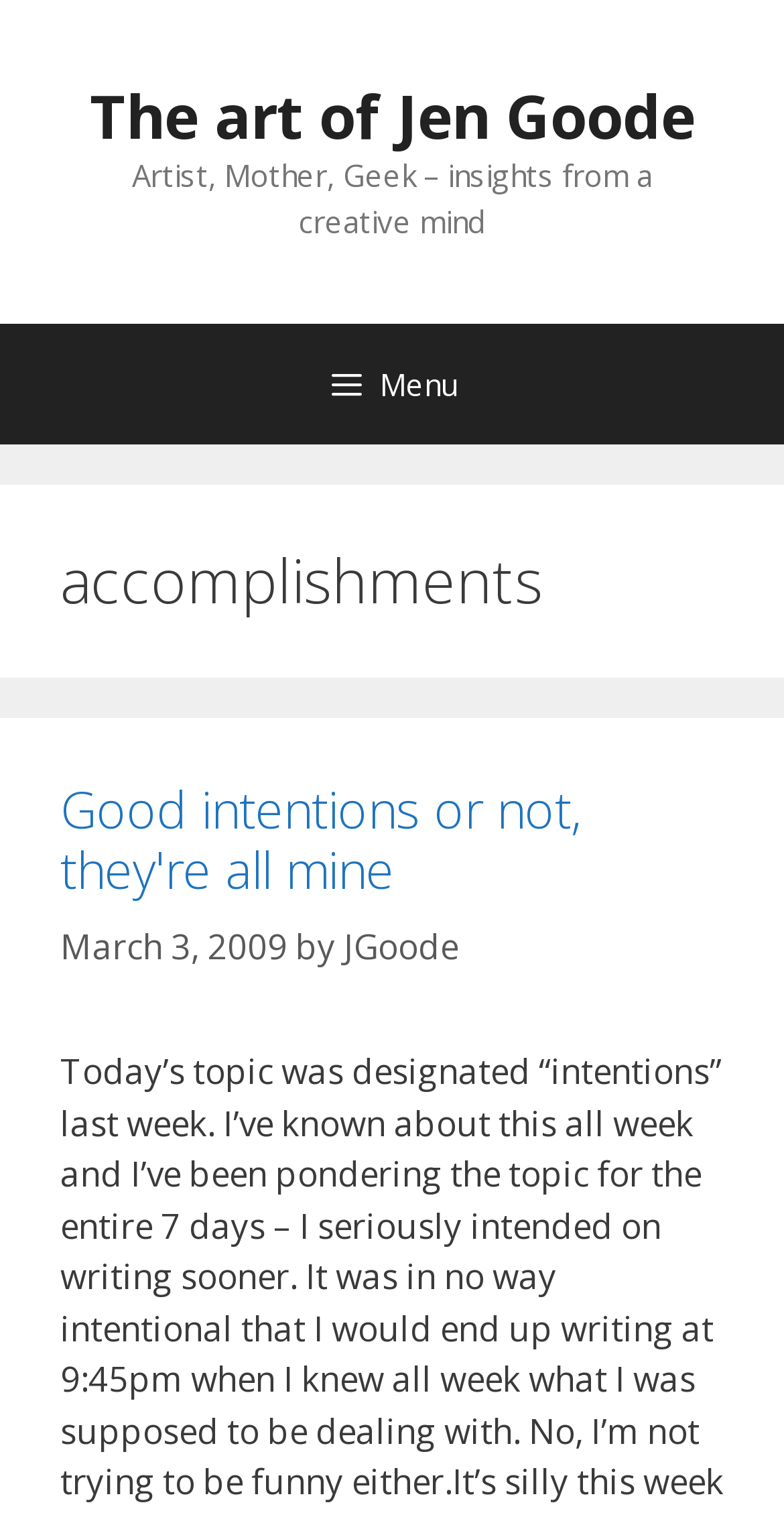When was the first post published?
Look at the screenshot and provide an in-depth answer.

I found the publication date of the first post by looking at the content section of the webpage, where it says 'March 3, 2009' in a time element. This suggests that the first post was published on this date.